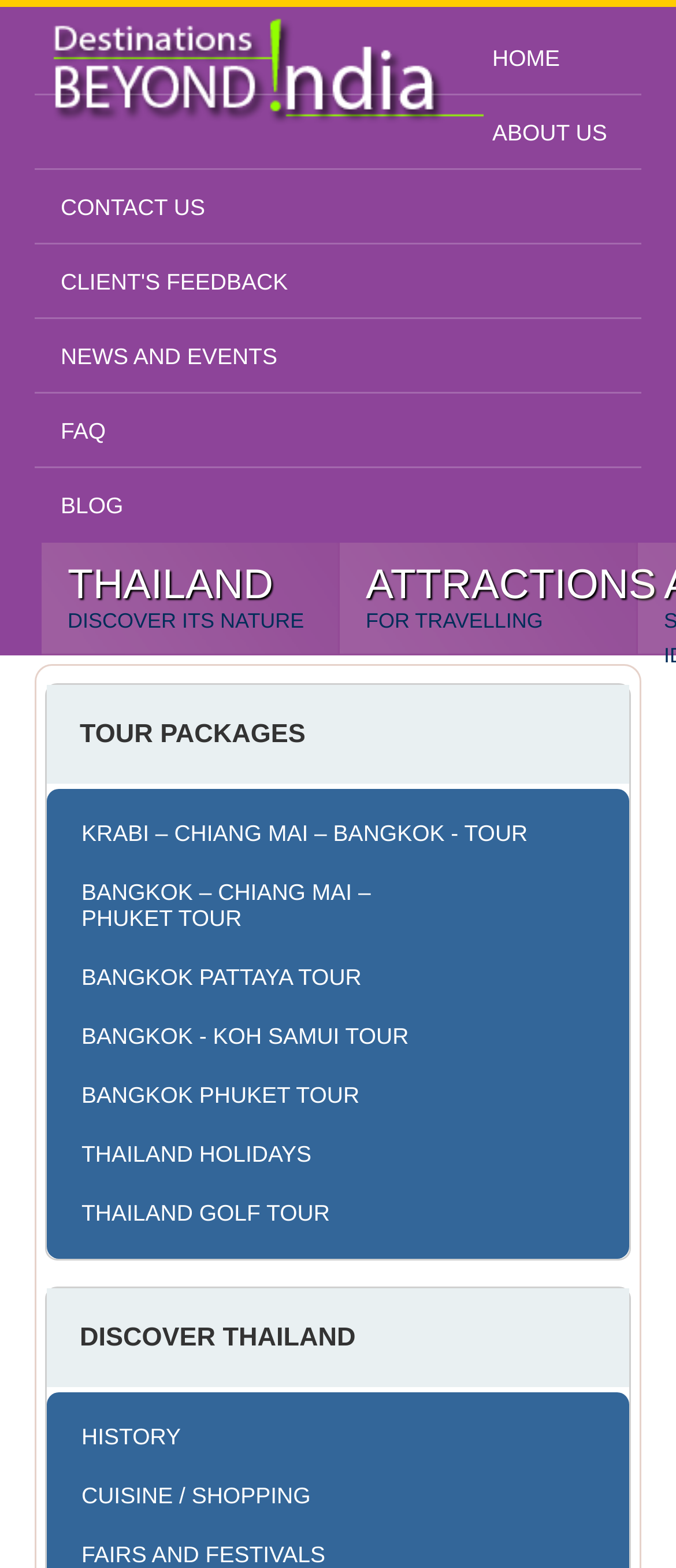Provide a comprehensive caption for the webpage.

The webpage is about Chiang Rai Tour, a travel website that offers tour packages and information about Thailand. At the top of the page, there is a large image that spans almost the entire width of the page, taking up about 7% of the page's height. Below the image, there is a navigation menu with 6 links: HOME, ABOUT US, CONTACT US, CLIENT'S FEEDBACK, NEWS AND EVENTS, and FAQ. These links are aligned horizontally and take up about 15% of the page's width.

Below the navigation menu, there are two columns of links. The left column has 2 links: THAILAND DISCOVER ITS NATURE and ATTRACTIONS FOR TRAVELLING. The right column has 10 links, including TOUR PACKAGES, KRABI – CHIANG MAI – BANGKOK - TOUR, BANGKOK – CHIANG MAI – PHUKET TOUR, and others. These links are stacked vertically and take up about 60% of the page's height.

At the bottom of the page, there are 3 more links: DISCOVER THAILAND, HISTORY, and CUISINE / SHOPPING. These links are aligned horizontally and take up about 10% of the page's width. Overall, the webpage has a total of 17 links, 1 image, and no text paragraphs.